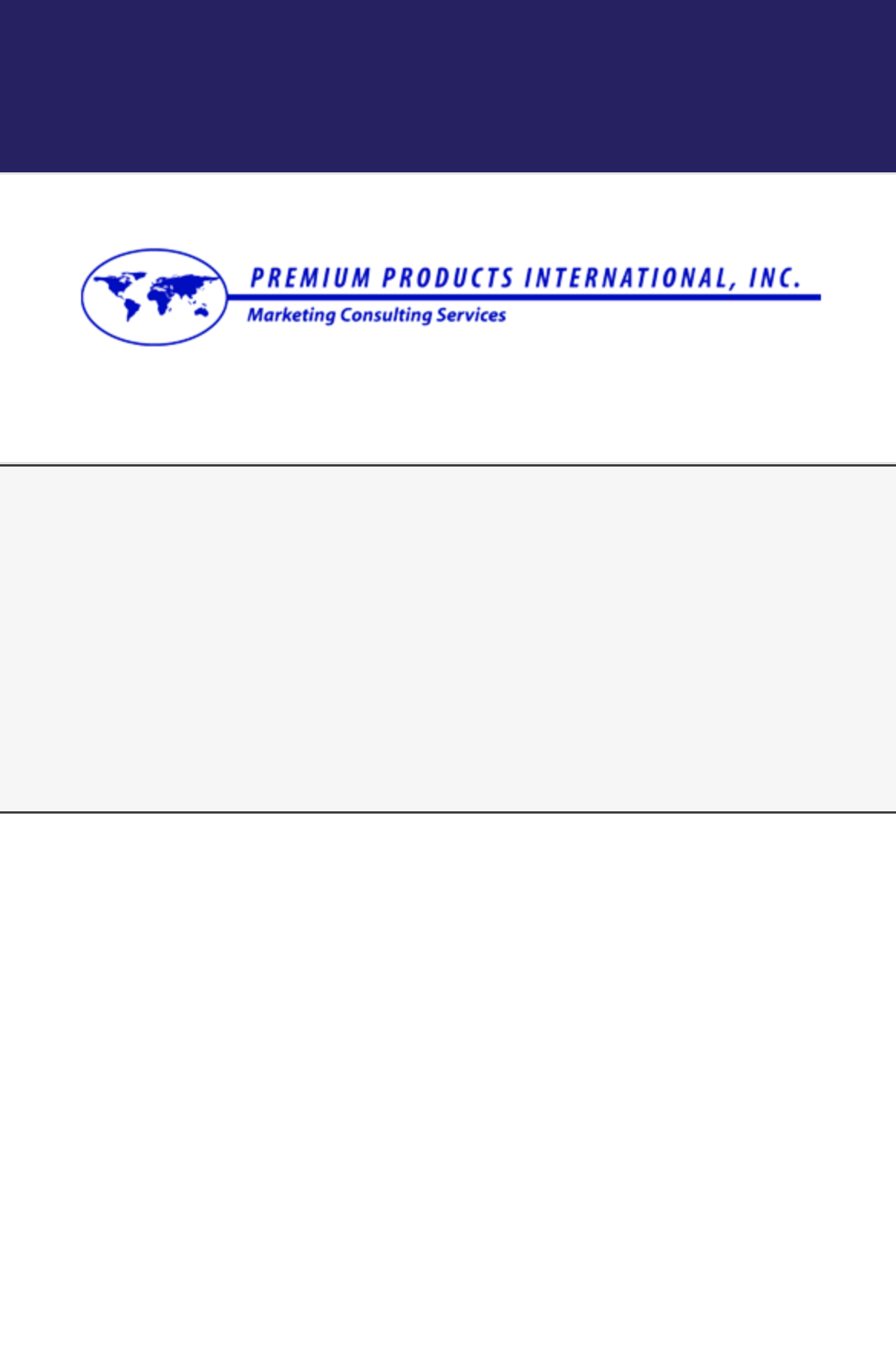Respond to the question with just a single word or phrase: 
Is there a contact us link?

Yes